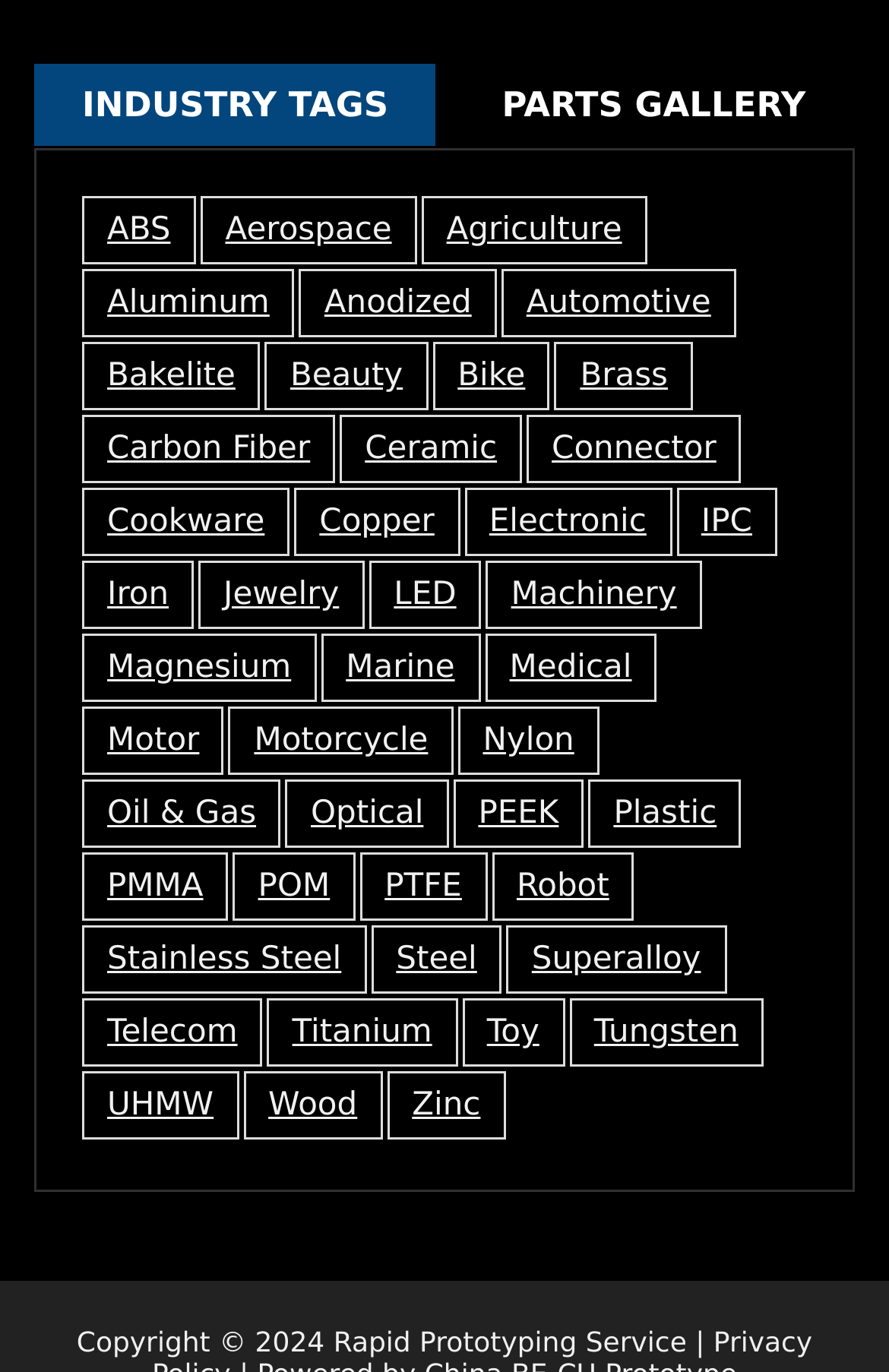Please determine the bounding box coordinates of the element to click on in order to accomplish the following task: "View Aluminum parts". Ensure the coordinates are four float numbers ranging from 0 to 1, i.e., [left, top, right, bottom].

[0.092, 0.196, 0.331, 0.246]